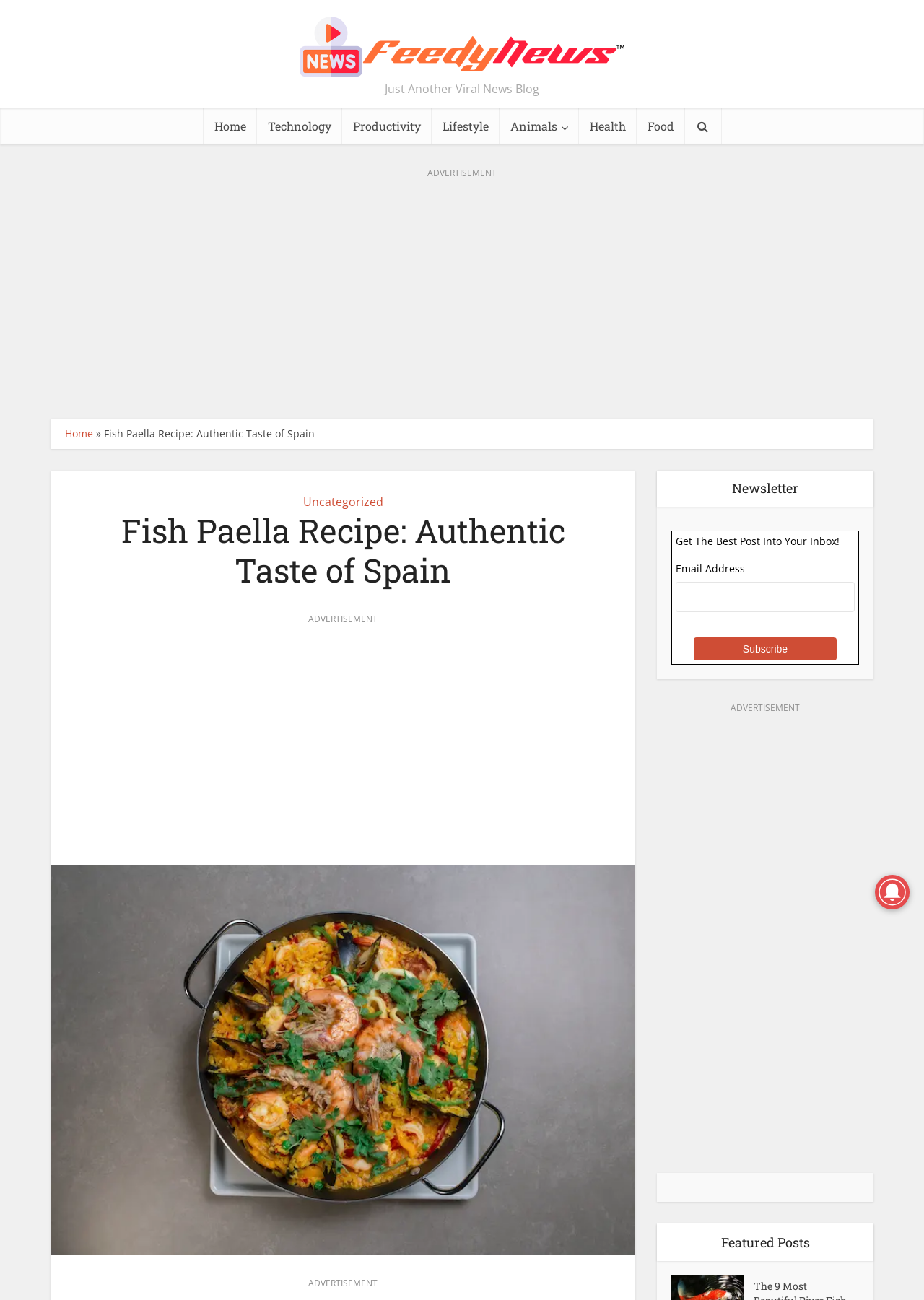Provide the bounding box coordinates of the HTML element this sentence describes: "Media Kit".

None